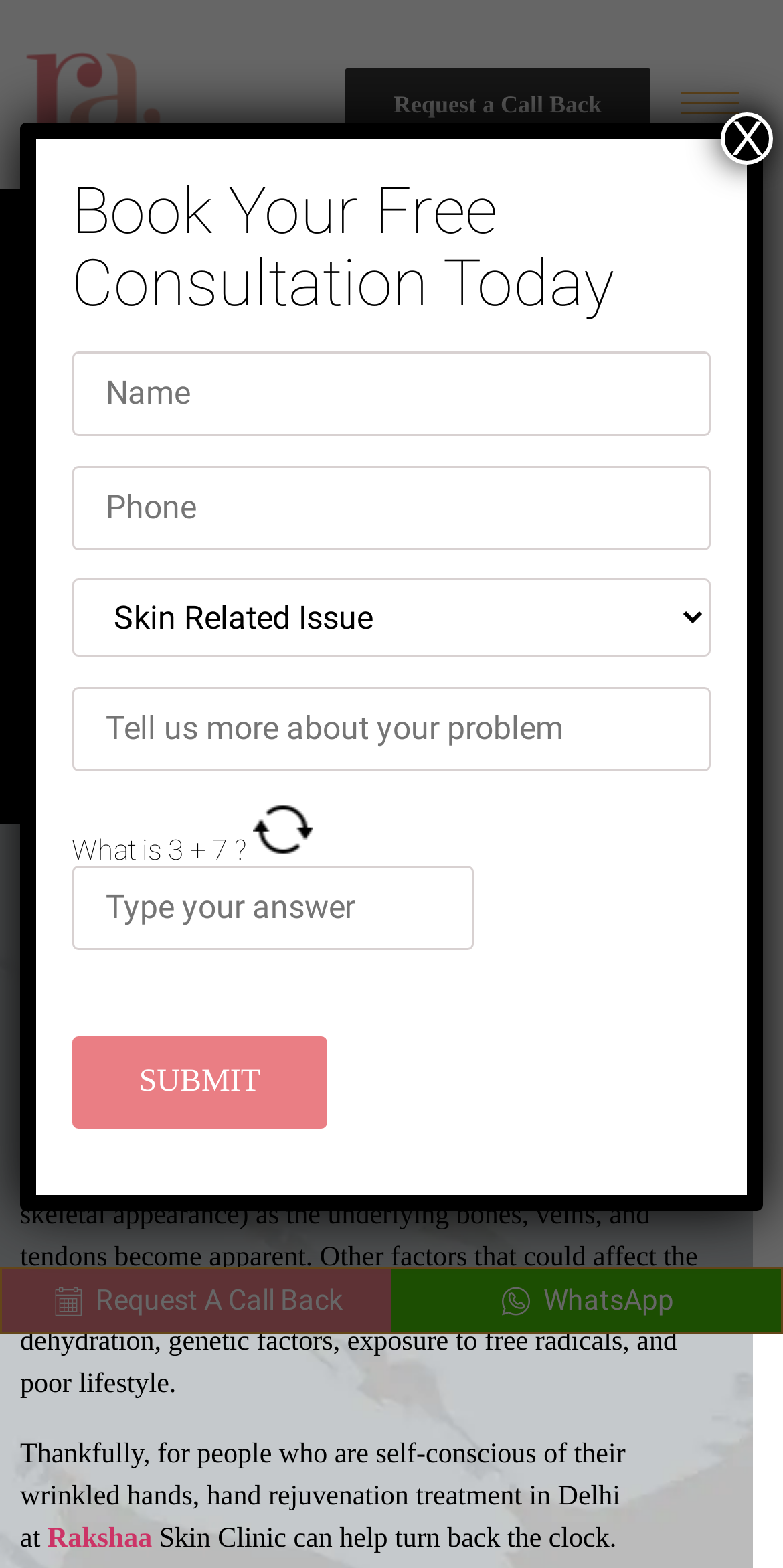What is the name of the skin clinic mentioned on the webpage?
Please respond to the question with a detailed and well-explained answer.

The webpage mentions Rakshaa Skin Clinic as a place where hand rejuvenation treatment in Delhi can be done to help turn back the clock.